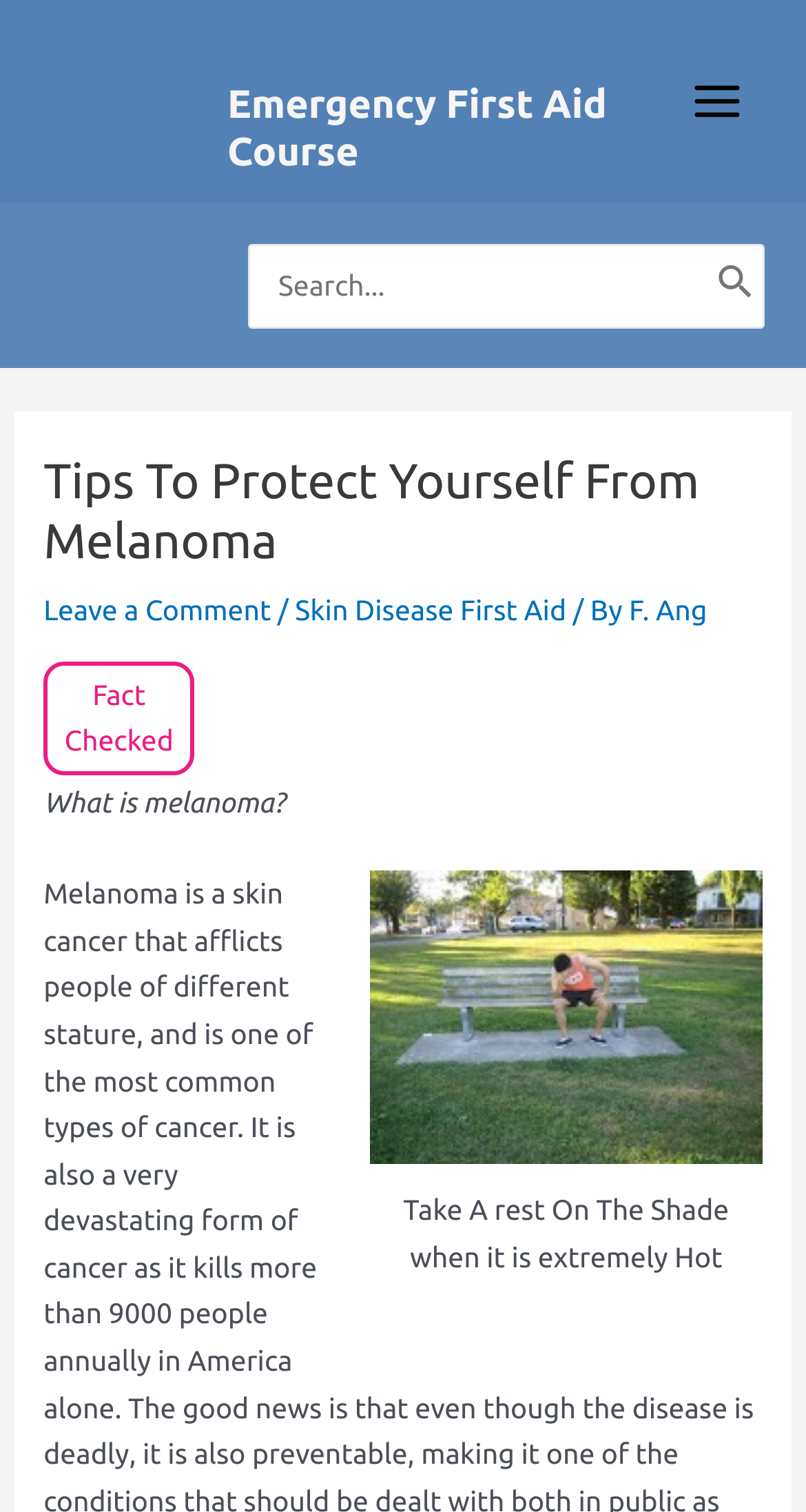Determine the bounding box coordinates of the area to click in order to meet this instruction: "Click the link 'Leave a Comment'".

[0.054, 0.393, 0.336, 0.415]